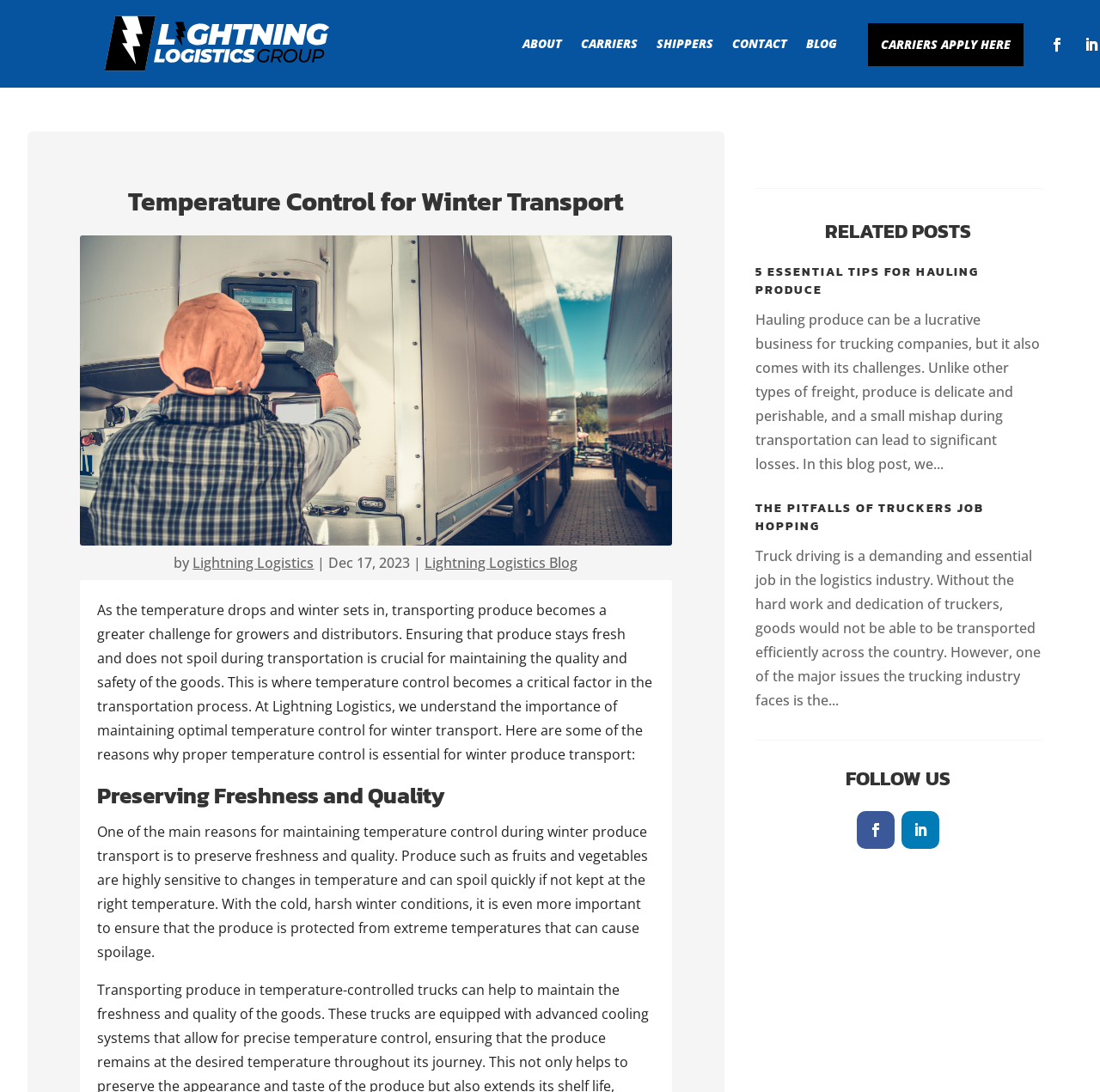Identify the bounding box coordinates of the element that should be clicked to fulfill this task: "Read the blog post about 5 ESSENTIAL TIPS FOR HAULING PRODUCE". The coordinates should be provided as four float numbers between 0 and 1, i.e., [left, top, right, bottom].

[0.687, 0.241, 0.89, 0.274]